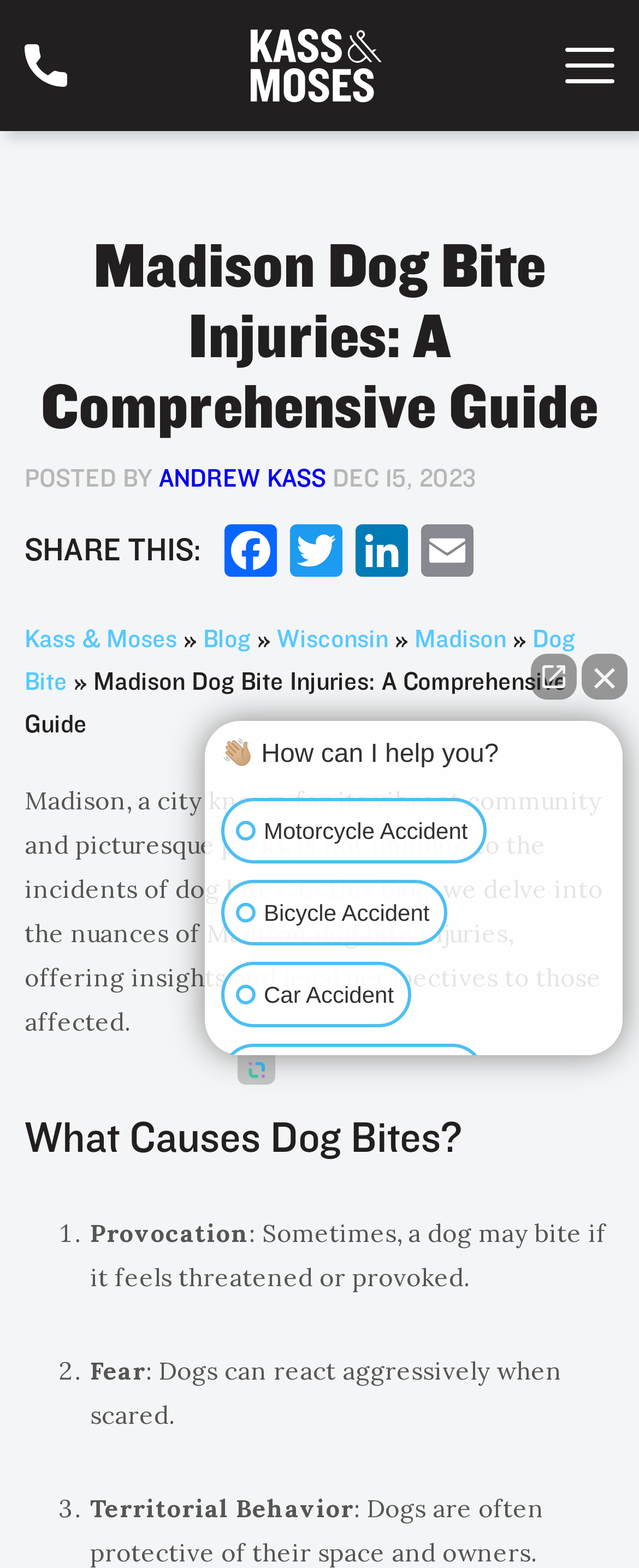Please locate the bounding box coordinates for the element that should be clicked to achieve the following instruction: "Click the link to learn about Madison dog bite injuries". Ensure the coordinates are given as four float numbers between 0 and 1, i.e., [left, top, right, bottom].

[0.038, 0.084, 0.962, 0.291]